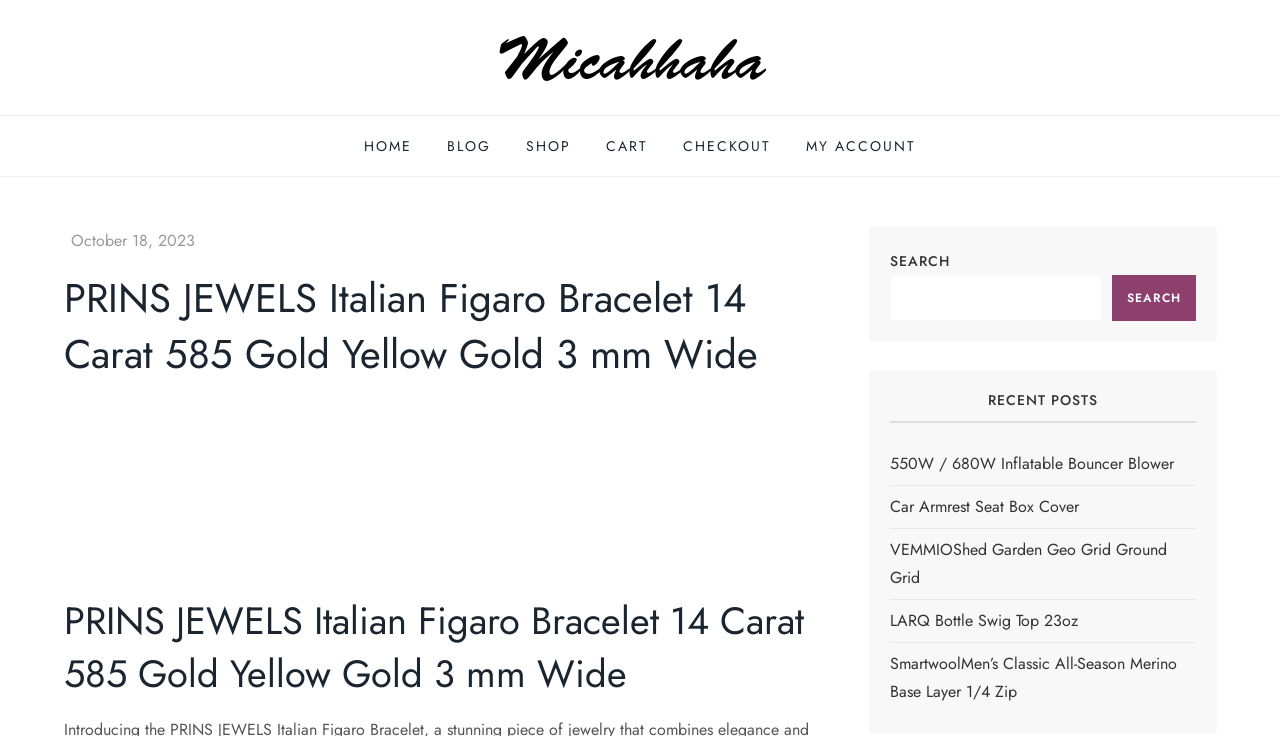Highlight the bounding box of the UI element that corresponds to this description: "LARQ Bottle Swig Top 23oz".

[0.696, 0.824, 0.843, 0.862]